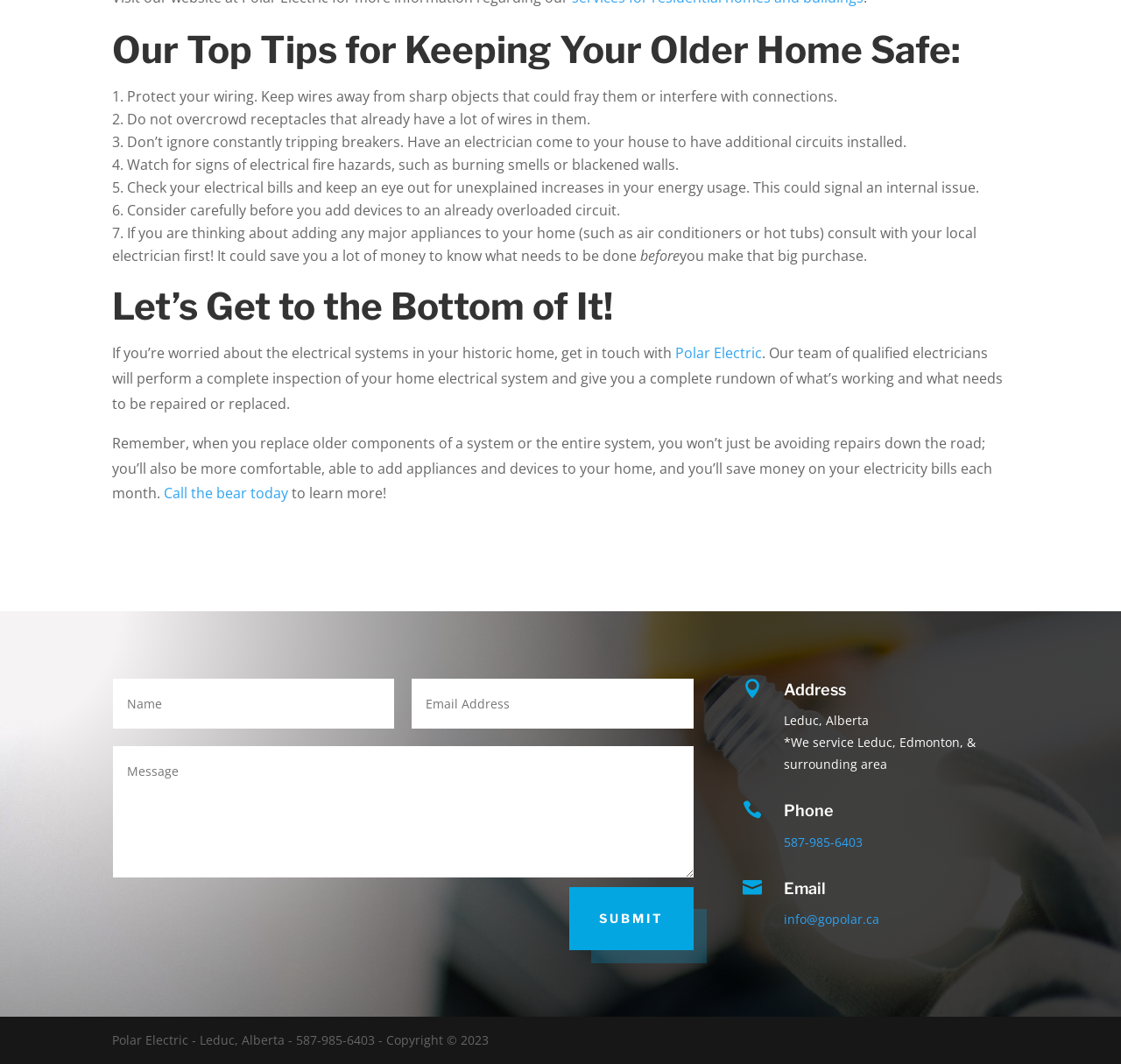Pinpoint the bounding box coordinates of the element to be clicked to execute the instruction: "Click the 'SUBMIT' button".

[0.508, 0.833, 0.619, 0.893]